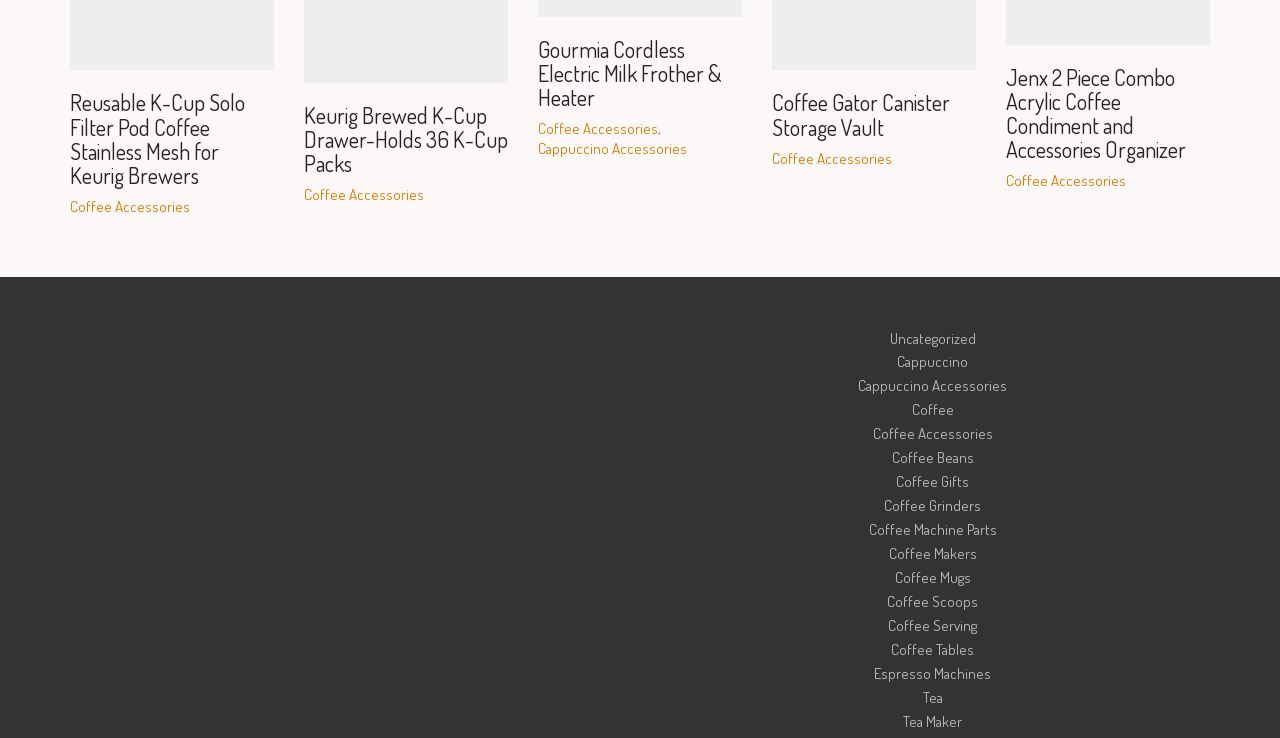Specify the bounding box coordinates of the area that needs to be clicked to achieve the following instruction: "Read the latest digital magazine".

None